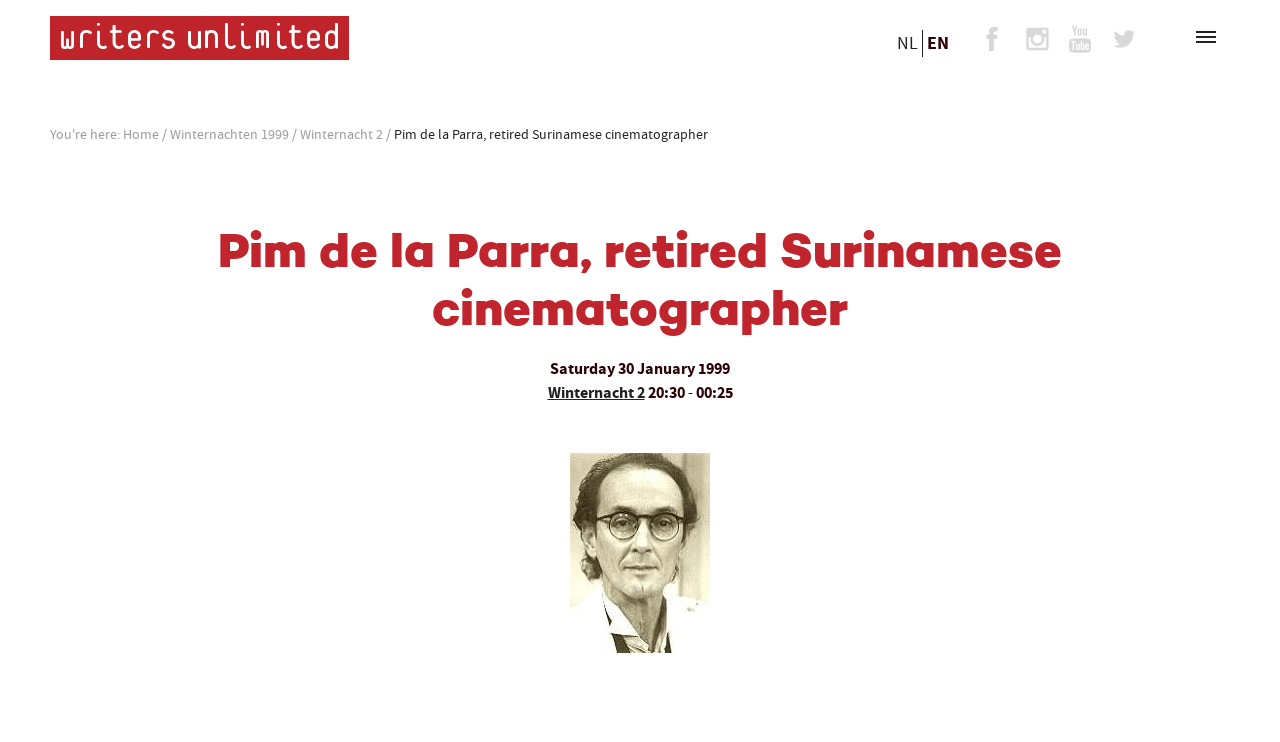What is the profession of Pim de la Parra?
Answer the question with a single word or phrase derived from the image.

Cinematographer